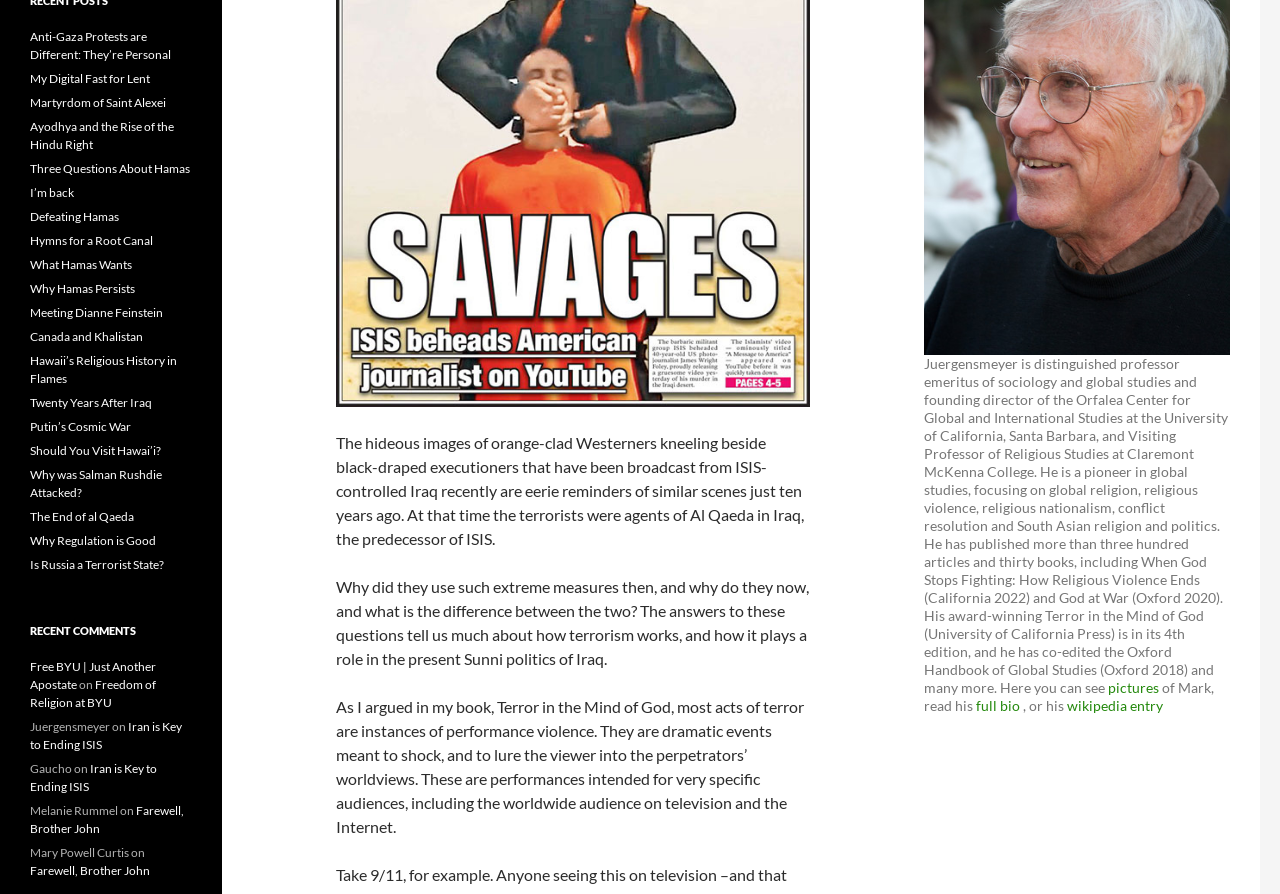Highlight the bounding box of the UI element that corresponds to this description: "Martyrdom of Saint Alexei".

[0.023, 0.106, 0.13, 0.122]